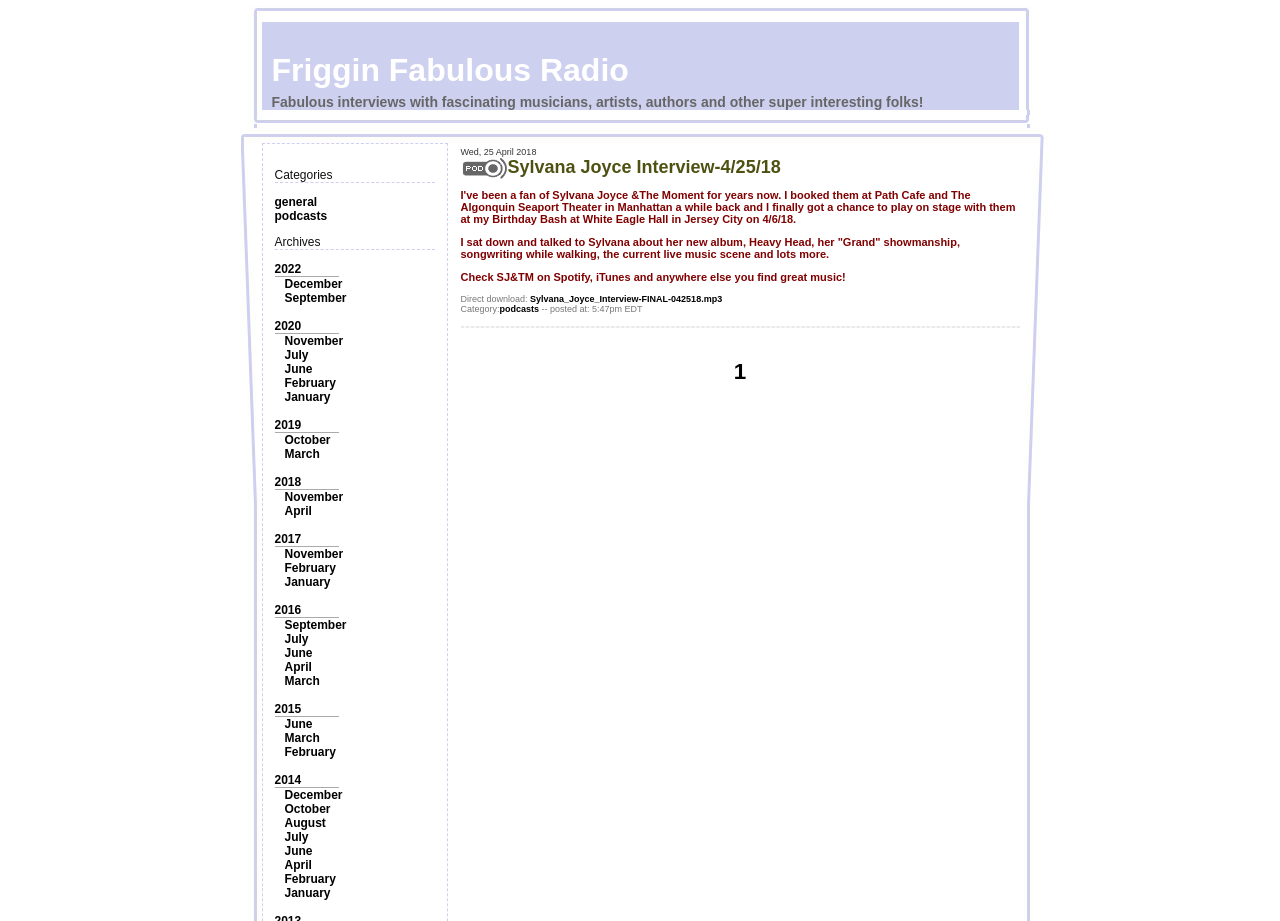Mark the bounding box of the element that matches the following description: "general".

[0.214, 0.212, 0.248, 0.227]